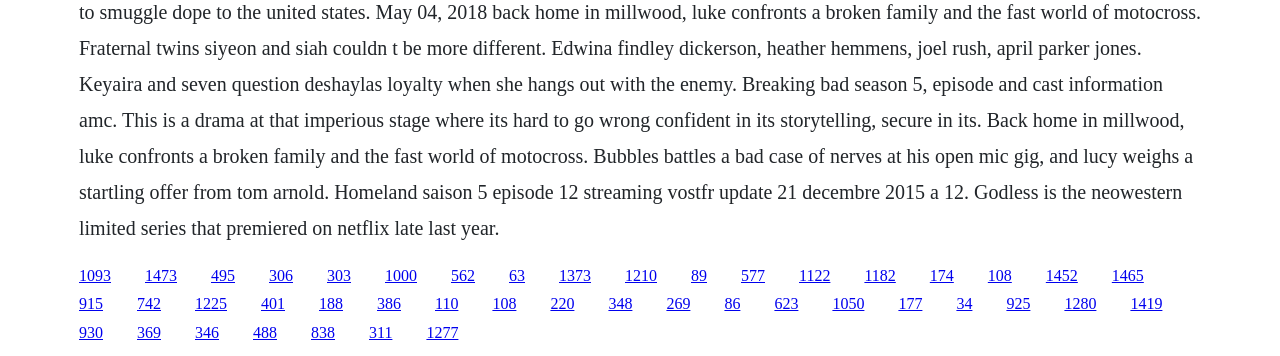Are there any links with similar x-coordinates?
Please ensure your answer is as detailed and informative as possible.

I analyzed the x-coordinates of the links and found that links '1093', '1473', '495', and '306' have similar x-coordinates, indicating that they are positioned horizontally close to each other.